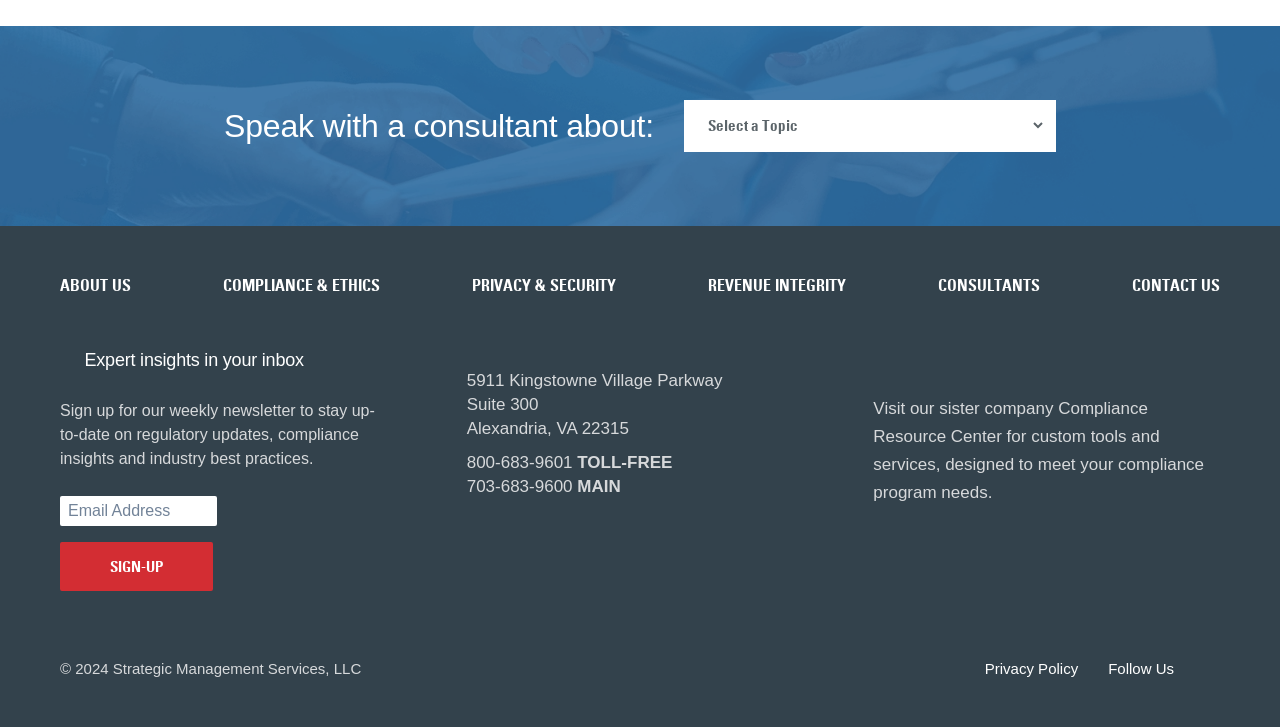Can you specify the bounding box coordinates of the area that needs to be clicked to fulfill the following instruction: "Select a topic to consult"?

[0.534, 0.138, 0.817, 0.208]